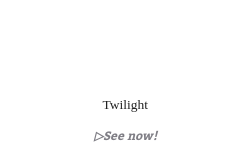Refer to the image and offer a detailed explanation in response to the question: What is the significance of the title 'Twilight'?

The title 'Twilight' is emphasized in the image, suggesting that it plays a significant role within the context of the Starcraft universe, hinting at its importance in the series' intricate lore.